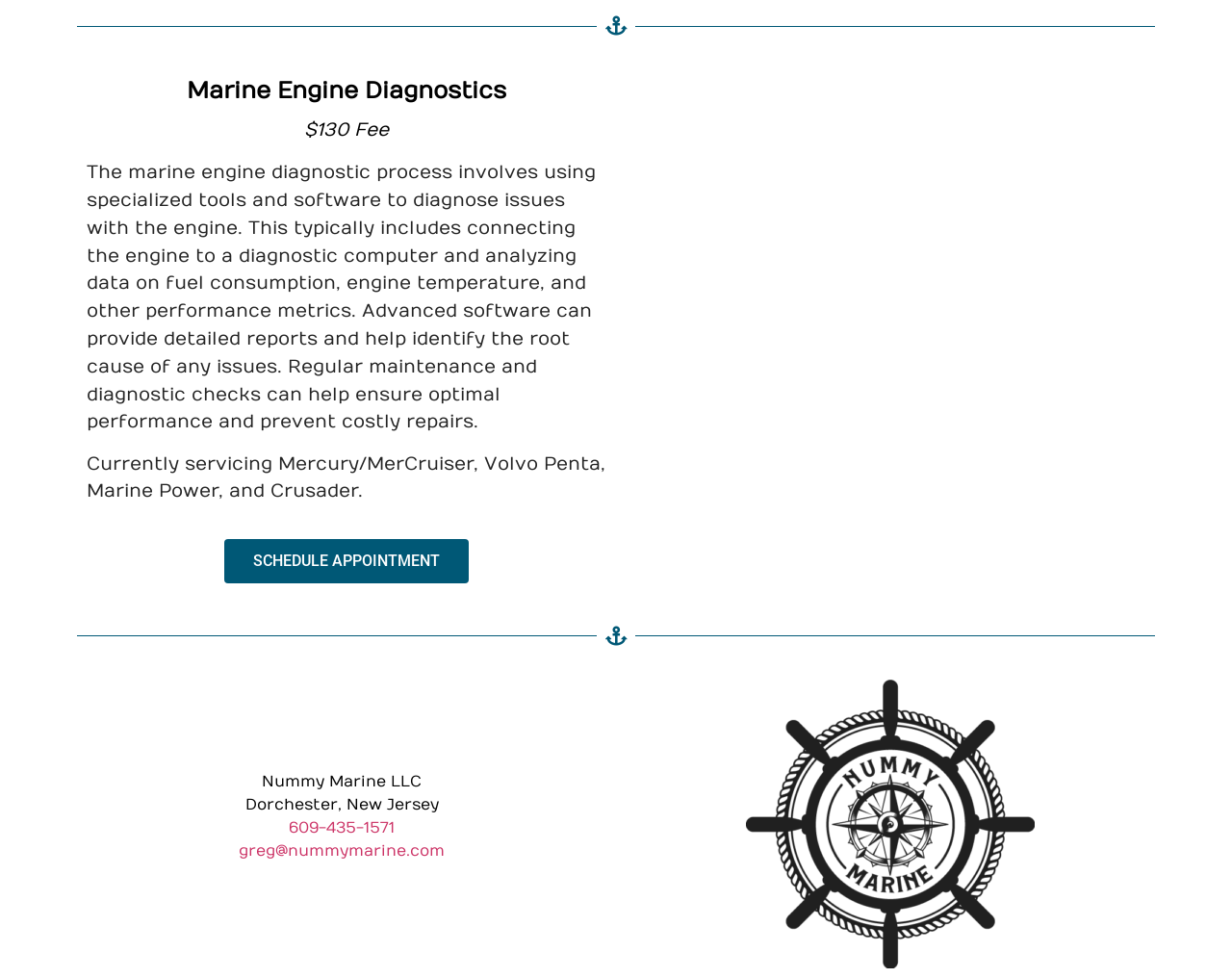How can I contact Nummy Marine LLC?
Please use the image to deliver a detailed and complete answer.

The contact information for Nummy Marine LLC is provided at the bottom of the webpage, which includes a phone number '609-435-1571' and an email address 'greg@nummymarine.com'.